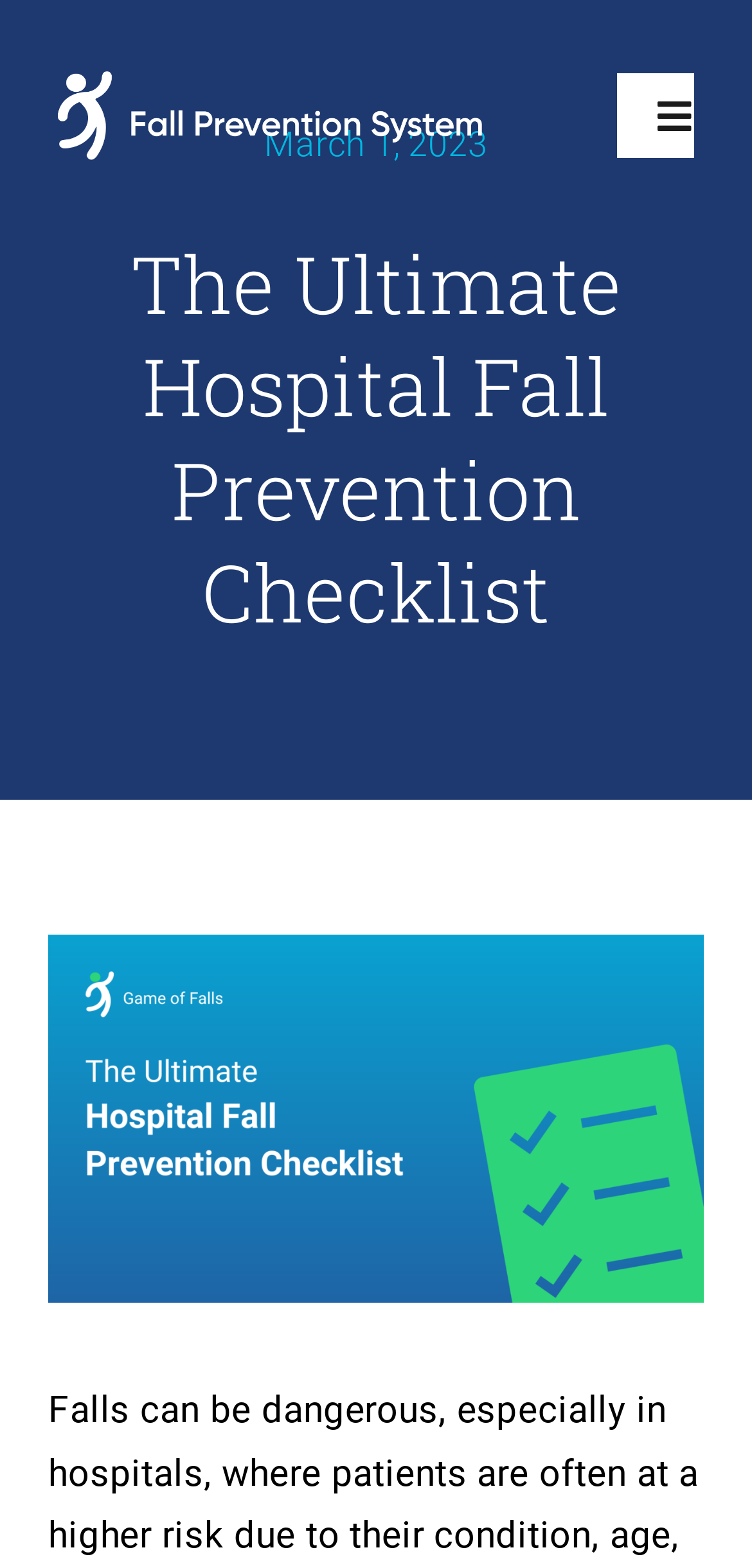Determine the bounding box for the described HTML element: "Home". Ensure the coordinates are four float numbers between 0 and 1 in the format [left, top, right, bottom].

[0.0, 0.135, 1.0, 0.215]